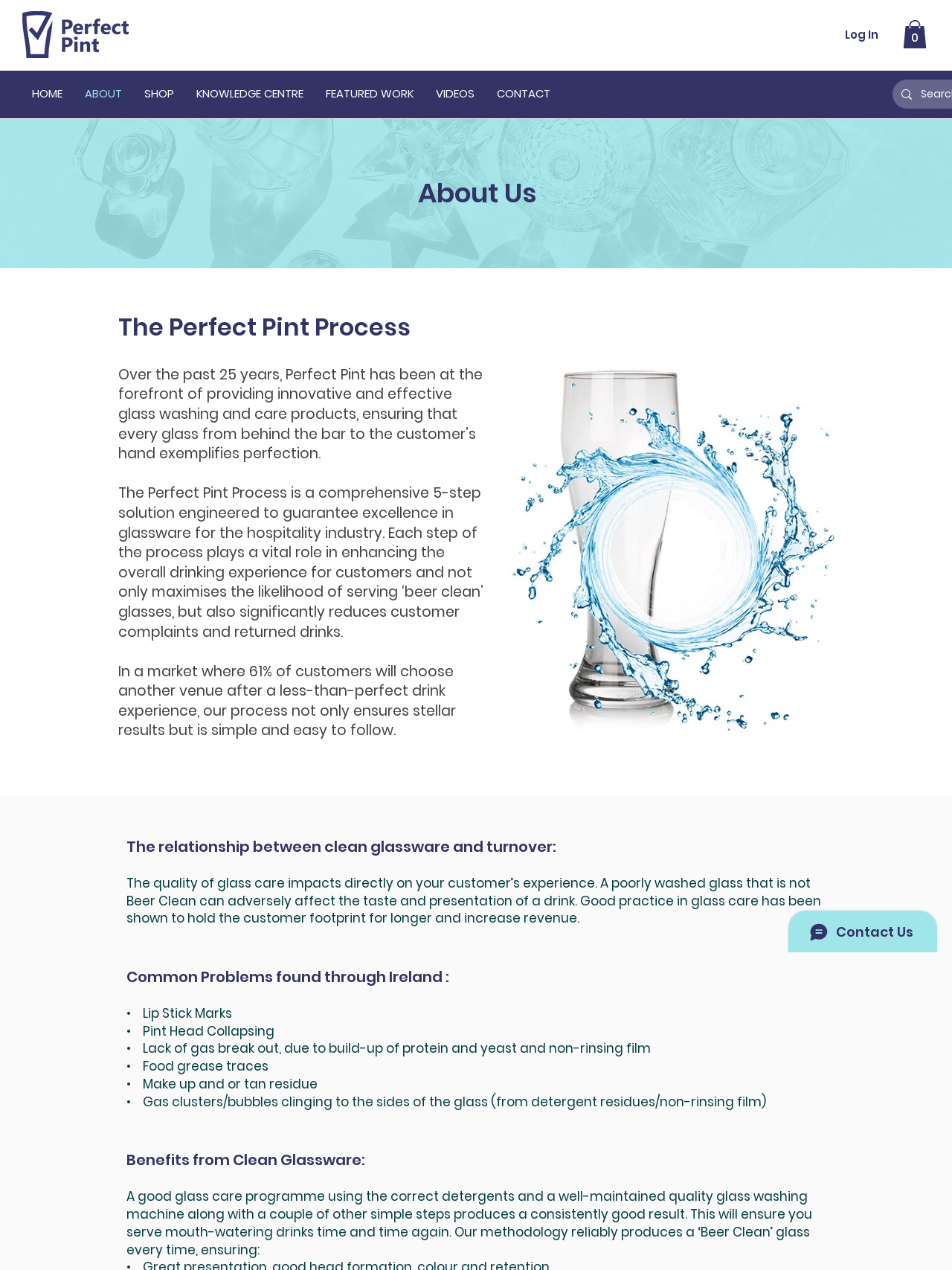What is the name of the company? Refer to the image and provide a one-word or short phrase answer.

Perfect Pint